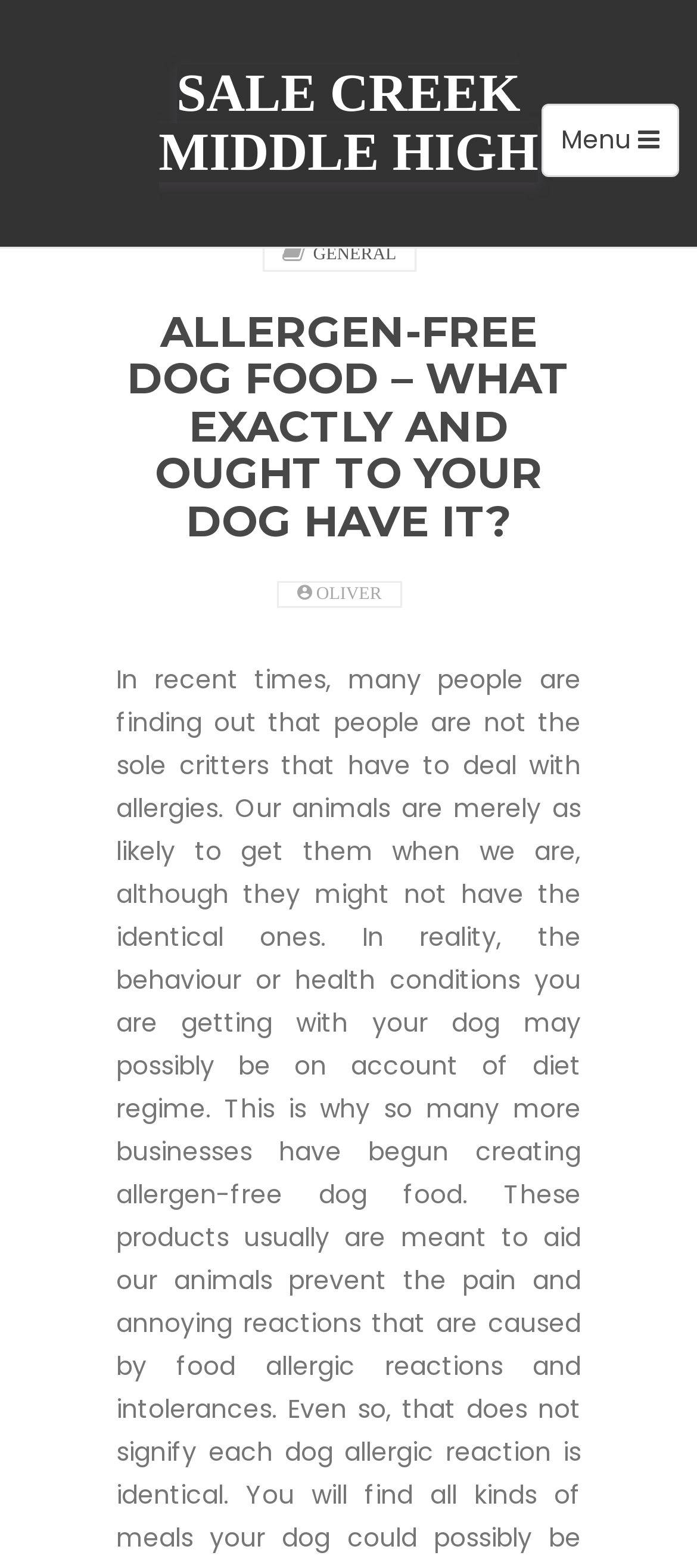Offer an in-depth caption of the entire webpage.

The webpage appears to be a blog post or article about allergen-free dog food, specifically discussing what it is and whether dogs should have it. At the top right corner, there is a button labeled "Toggle navigation Menu" with an icon. Below this button, the title "SALE CREEK MIDDLE HIGH" is prominently displayed in a heading, with a link to the same title below it. 

On the left side of the page, there is a header section that takes up about half of the page's width. Within this section, there are three links: "GENERAL" at the top, followed by the main title of the article "ALLERGEN-FREE DOG FOOD – WHAT EXACTLY AND OUGHT TO YOUR DOG HAVE IT?" in a heading, and then a link with an icon labeled "OLIVER" at the bottom.